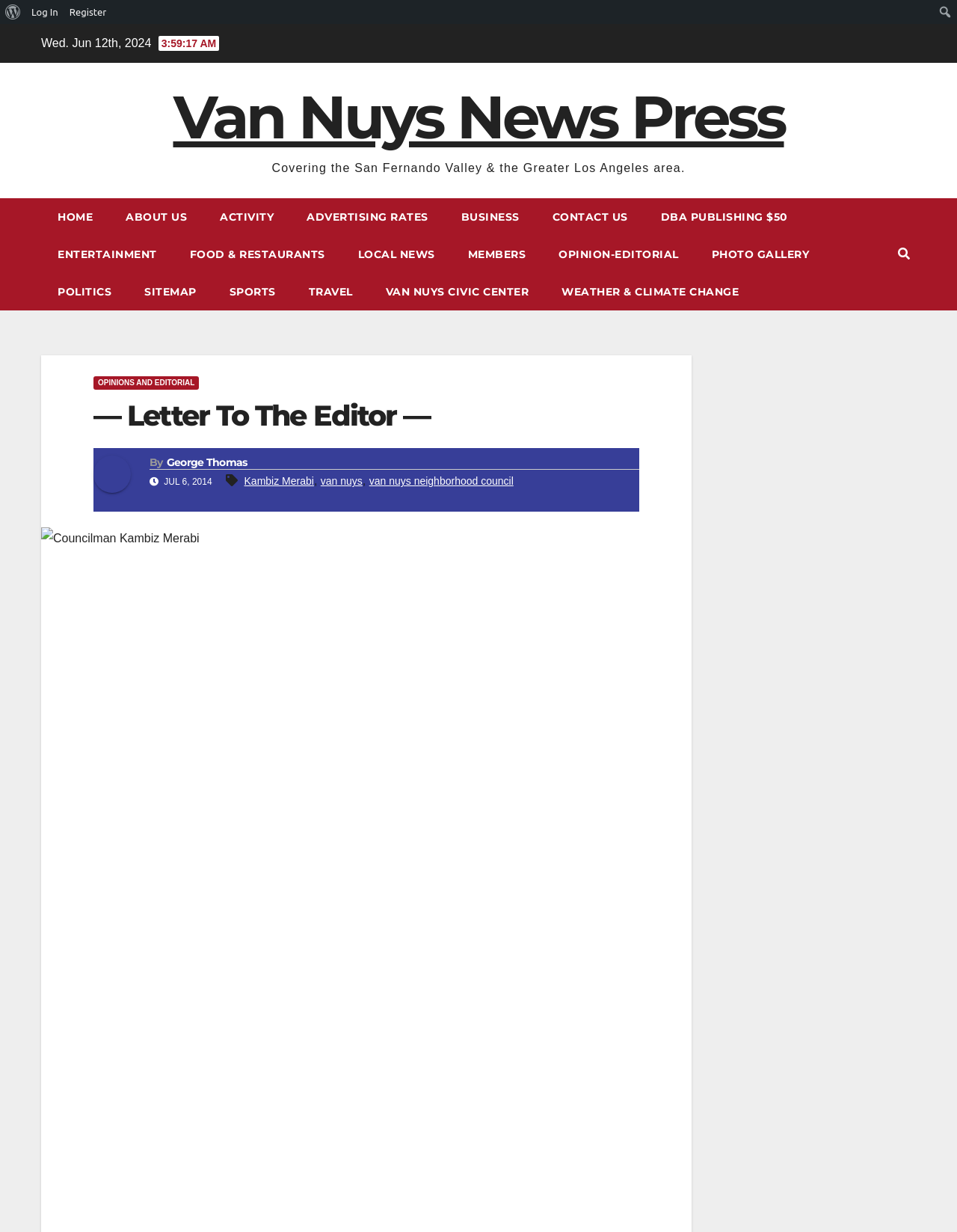What is the name of the person sworn in as a member of the Van Nuys Neighborhood Council?
Please answer using one word or phrase, based on the screenshot.

Kambiz Merabi